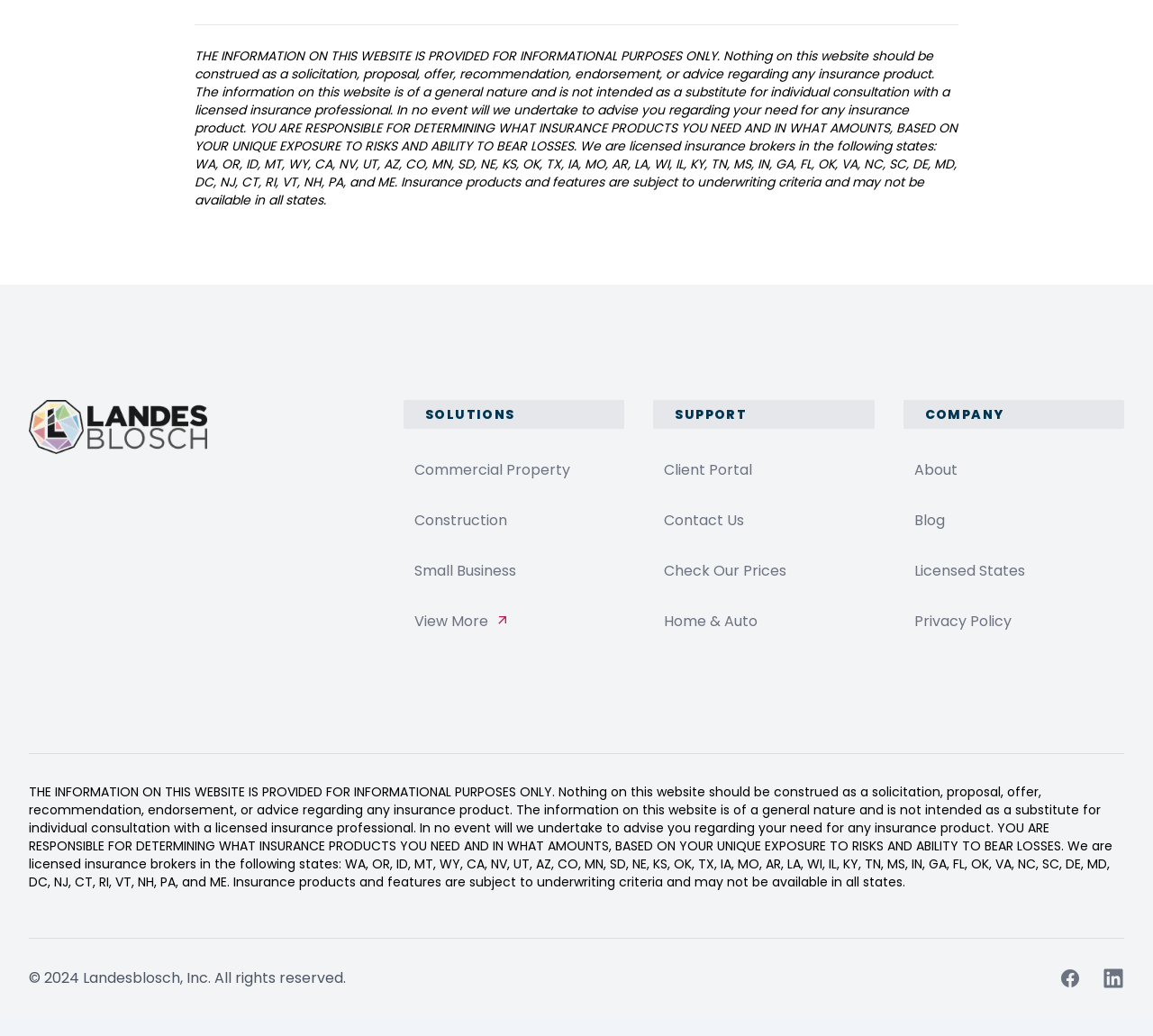Given the element description: "Check Our Prices", predict the bounding box coordinates of the UI element it refers to, using four float numbers between 0 and 1, i.e., [left, top, right, bottom].

[0.576, 0.541, 0.682, 0.561]